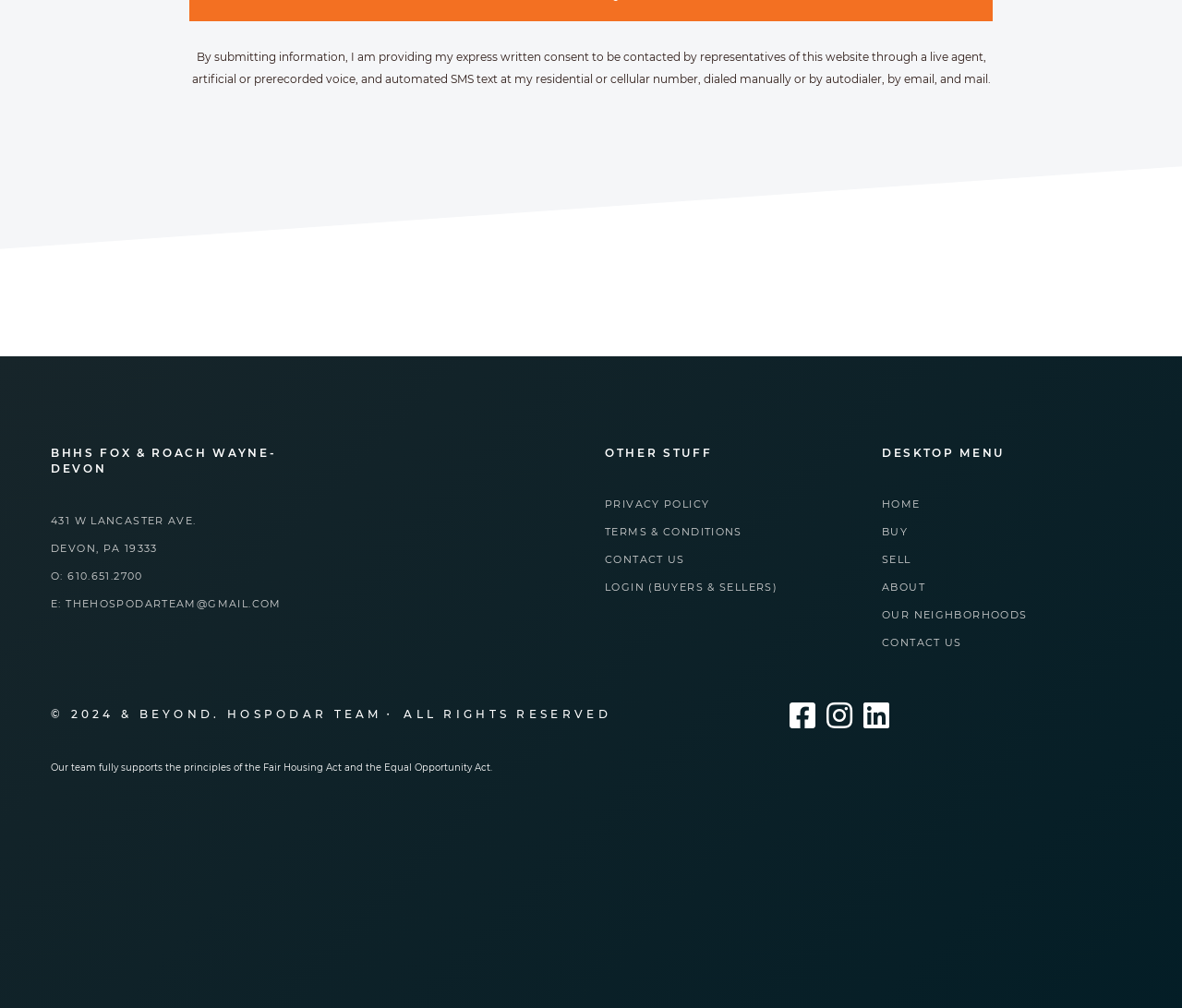What is the name of the team?
Please provide a single word or phrase as your answer based on the screenshot.

The Hospodar Team